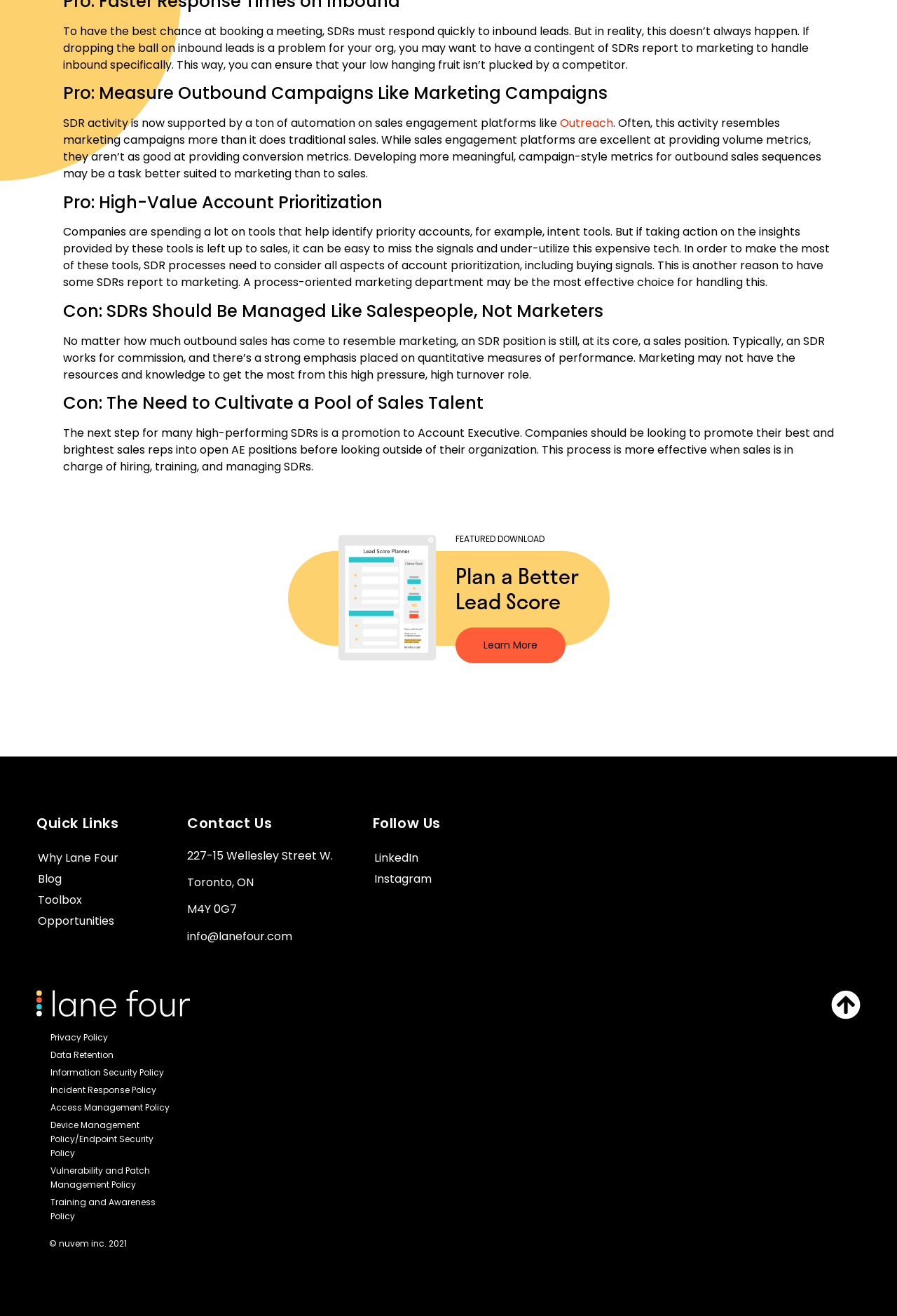How many headings are there on the webpage?
Look at the image and respond with a single word or a short phrase.

7